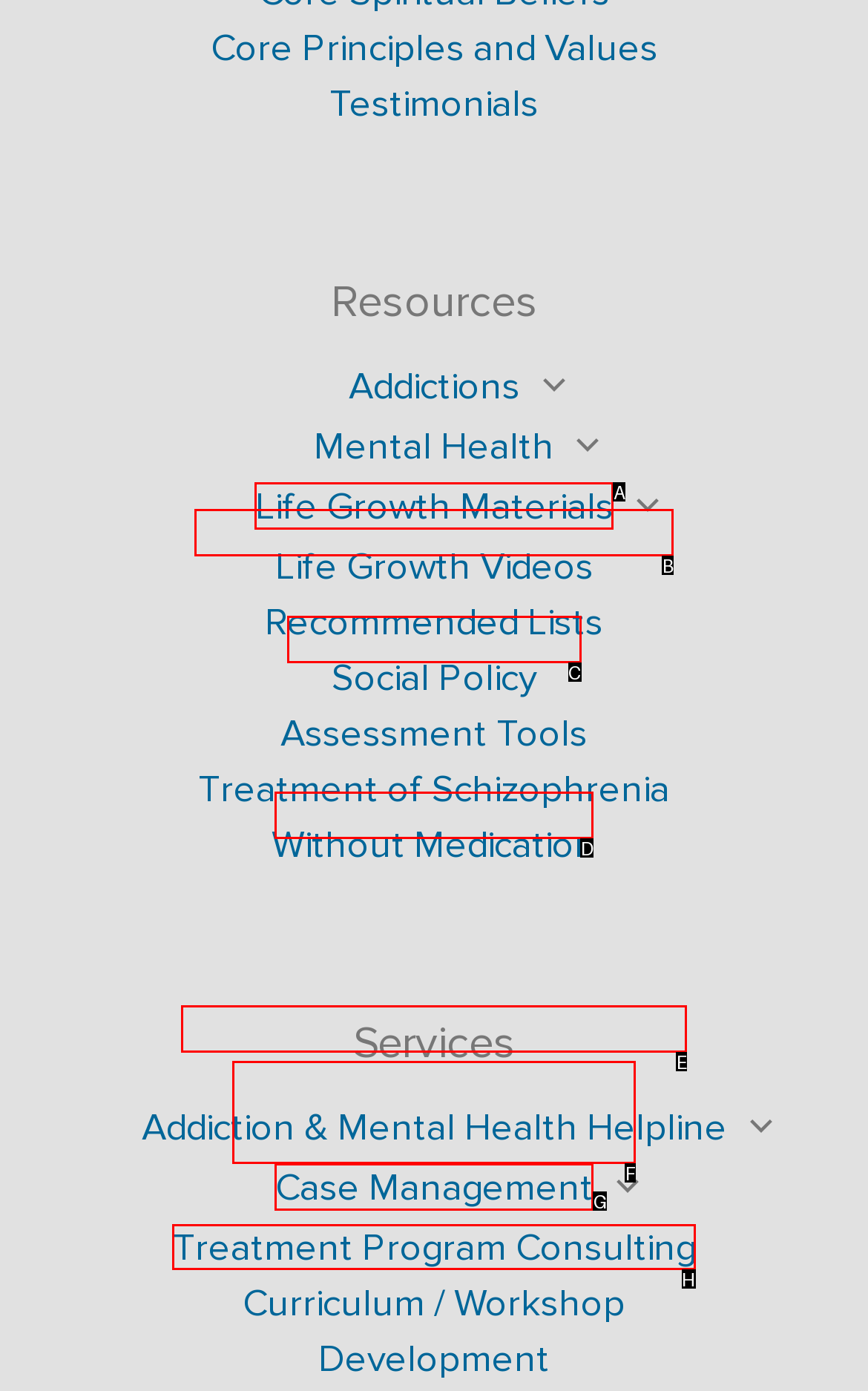Select the appropriate HTML element to click for the following task: Learn about 'Treatment Program Consulting'
Answer with the letter of the selected option from the given choices directly.

H